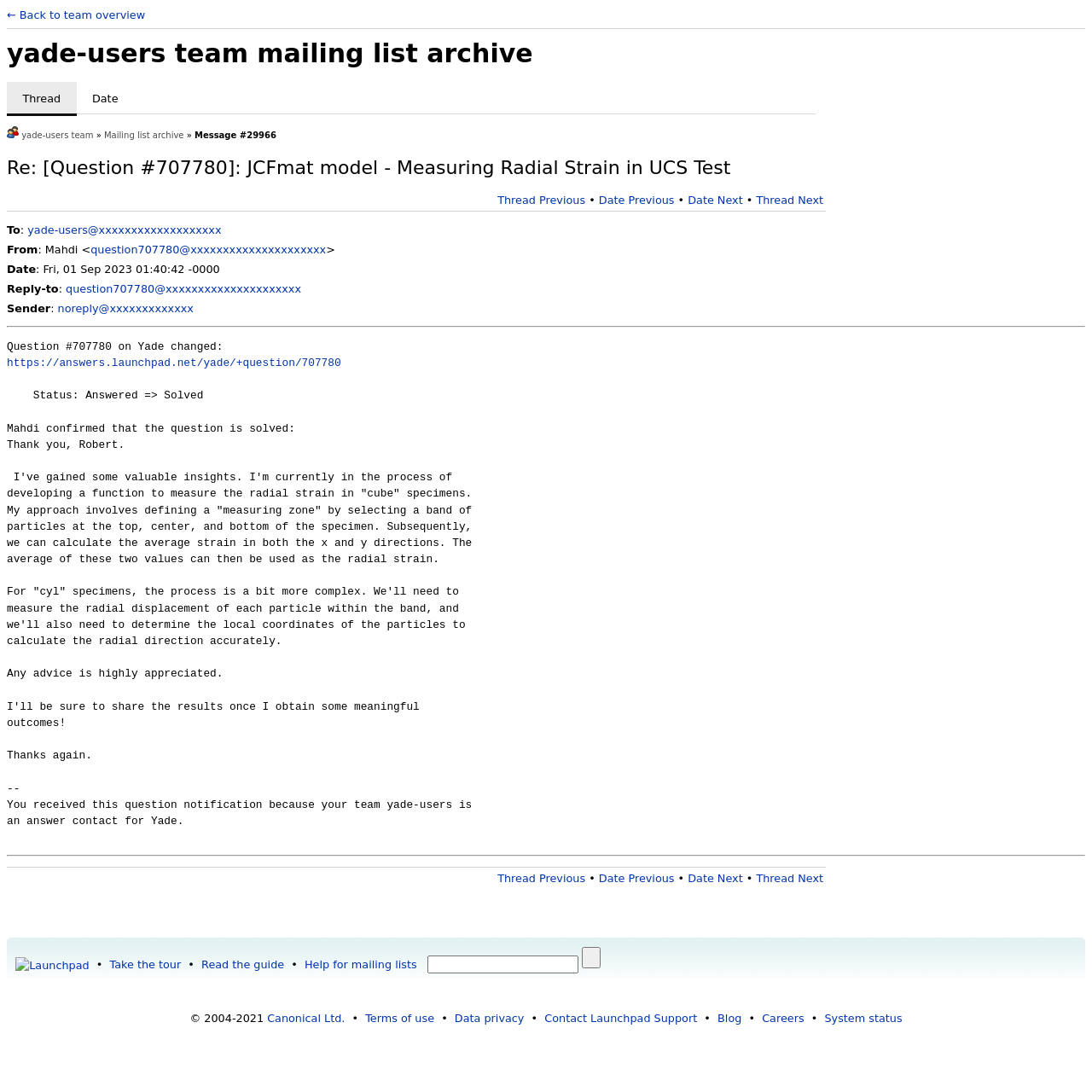Explain the contents of the webpage comprehensively.

This webpage appears to be a mailing list archive page for the yade-users team in Launchpad. At the top left, there is a link to go back to the team overview. Next to it, there is a heading that reads "yade-users team mailing list archive". Below this heading, there are two list items that allow users to view messages by thread or by date.

On the top right, there is a link to the yade-users team and another link to the mailing list archive. Below these links, there is a heading that reads "Re: [Question #707780]: JCFmat model - Measuring Radial Strain in UCS Test". This heading is followed by a table with navigation links to previous and next threads, as well as previous and next dates.

The main content of the page is a message thread that includes the original question, responses, and subsequent discussions. The message thread is divided into sections with labels such as "To", "From", "Date", "Reply-to", and "Sender". The message content includes a discussion about measuring radial strain in UCS tests, with the original poster describing their approach and seeking advice.

At the bottom of the page, there is a separator line, followed by another table with navigation links to previous and next threads, as well as previous and next dates. Below this table, there are links to Launchpad, Take the tour, Read the guide, Help for mailing lists, and a search box. The page ends with a copyright notice, terms of use, and links to data privacy, contact support, blog, careers, and system status.

There are a total of 14 links, 2 images, 2 tables, 2 separators, and 1 search box on this webpage.